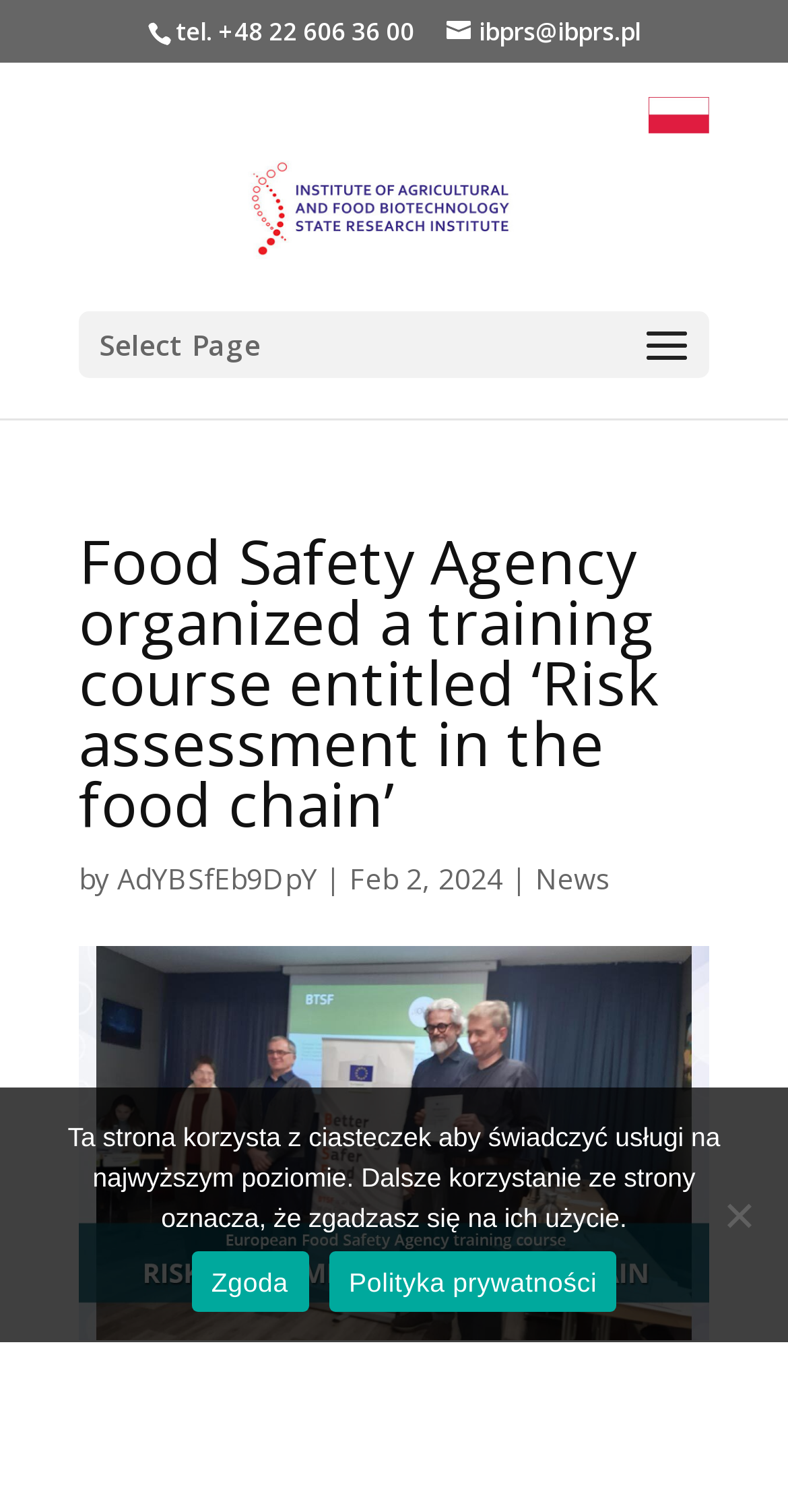What is the date of the news article?
Please provide an in-depth and detailed response to the question.

I determined the date of the news article by looking at the static text element with the bounding box coordinates [0.444, 0.568, 0.638, 0.594] which contains the date 'Feb 2, 2024'.